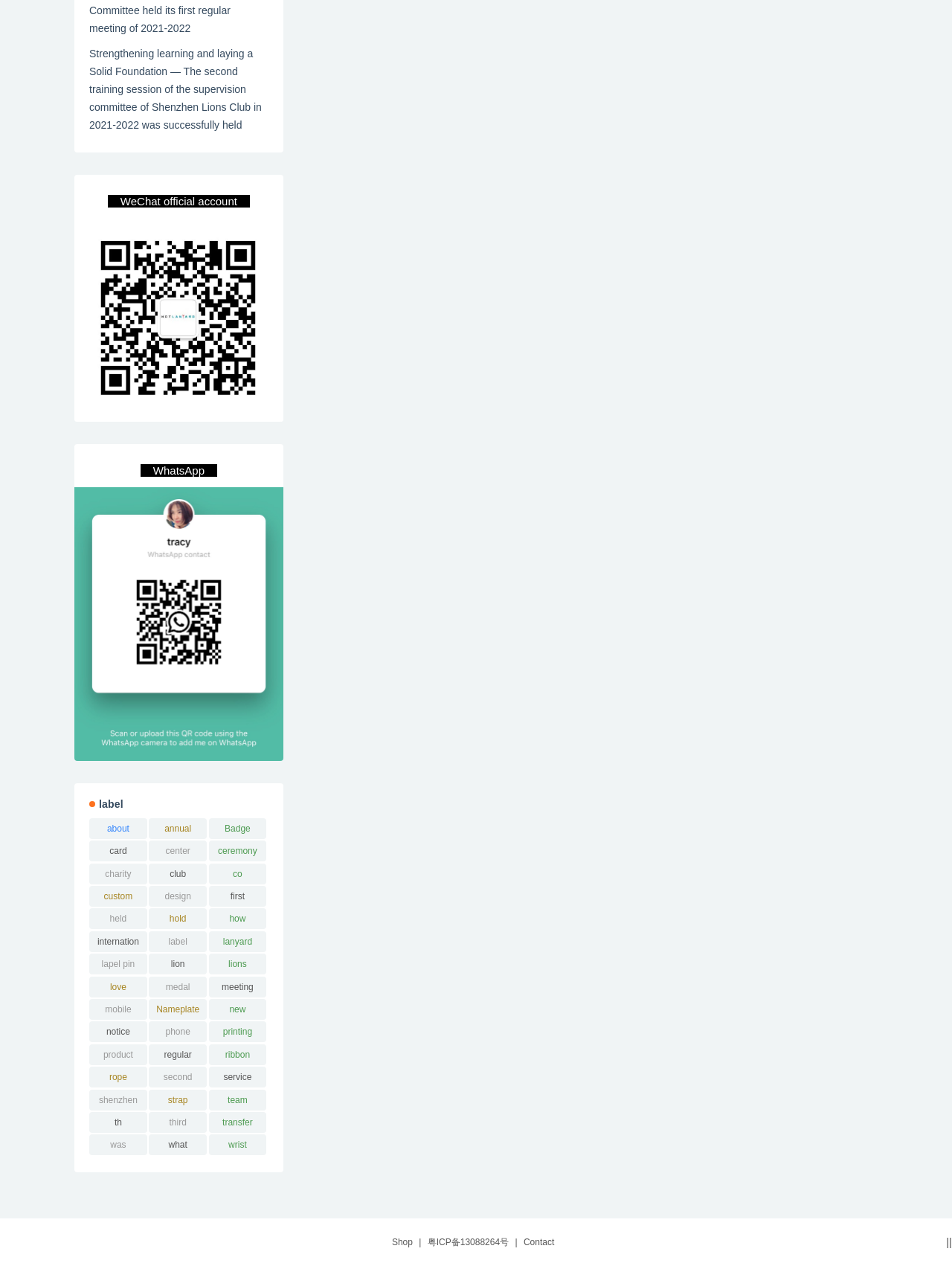Using floating point numbers between 0 and 1, provide the bounding box coordinates in the format (top-left x, top-left y, bottom-right x, bottom-right y). Locate the UI element described here: parent_node: WhatsApp

[0.078, 0.385, 0.297, 0.601]